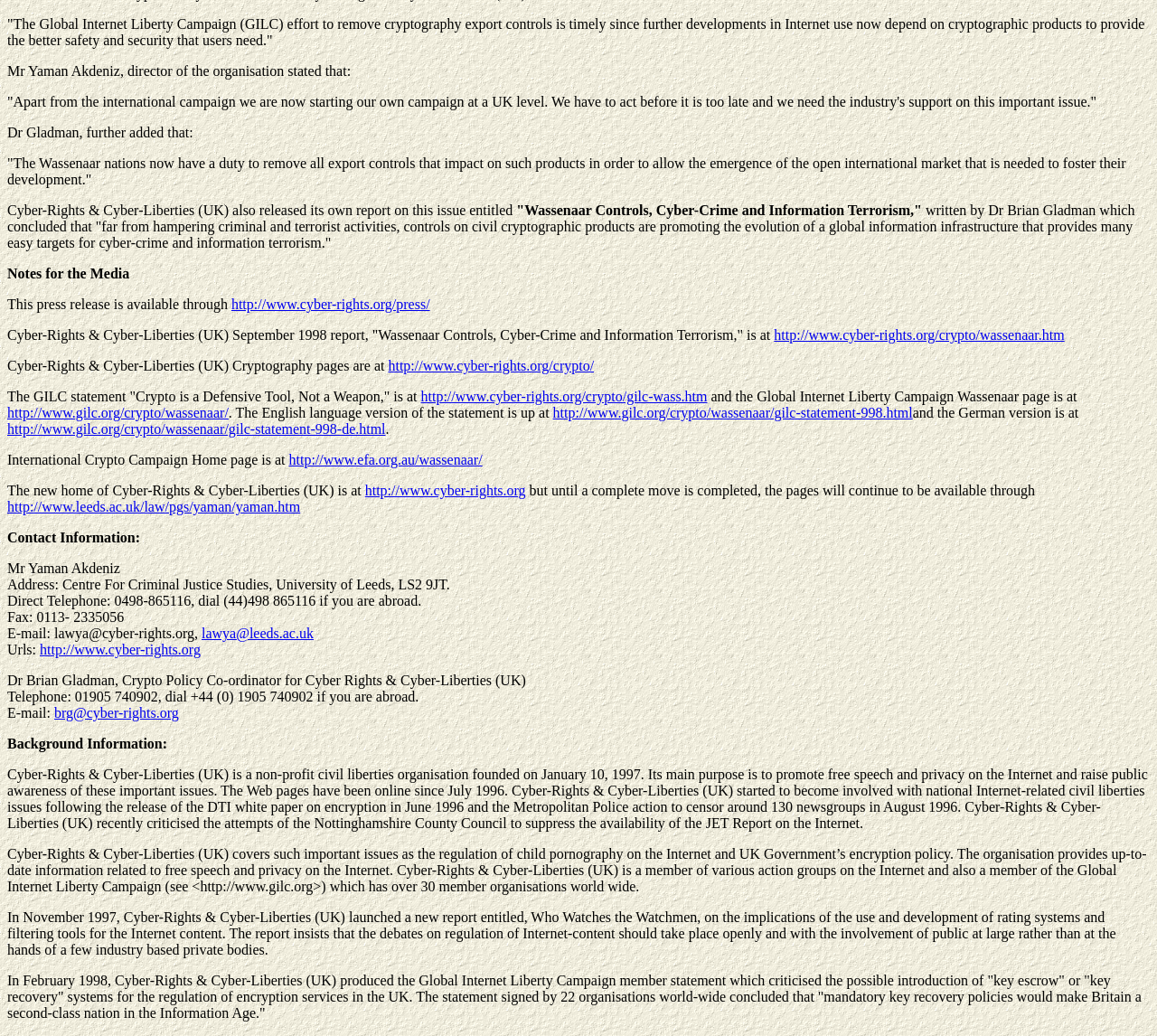From the webpage screenshot, predict the bounding box coordinates (top-left x, top-left y, bottom-right x, bottom-right y) for the UI element described here: http://www.cyber-rights.org

[0.034, 0.62, 0.173, 0.635]